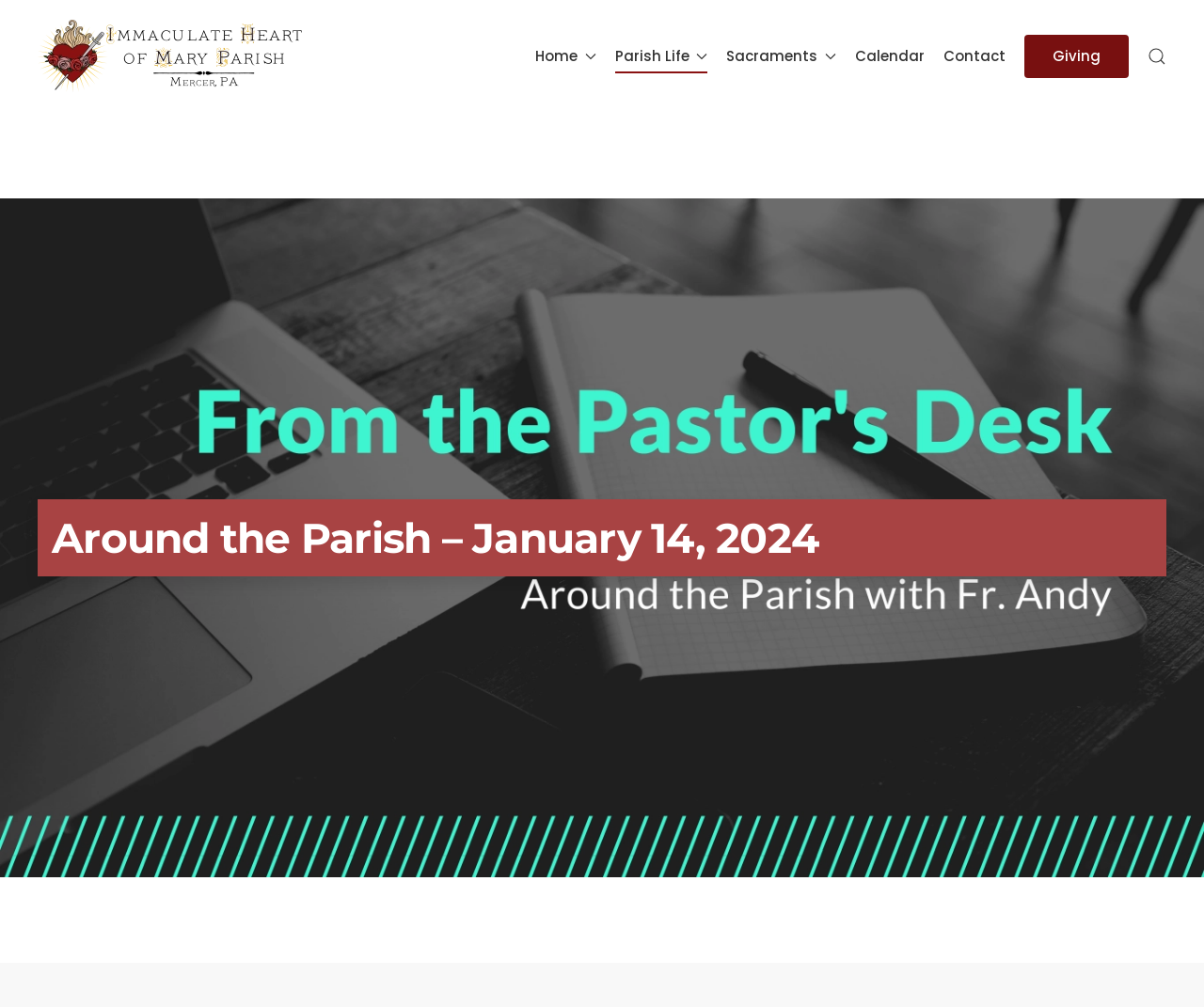Select the bounding box coordinates of the element I need to click to carry out the following instruction: "go to home page".

[0.444, 0.019, 0.495, 0.093]